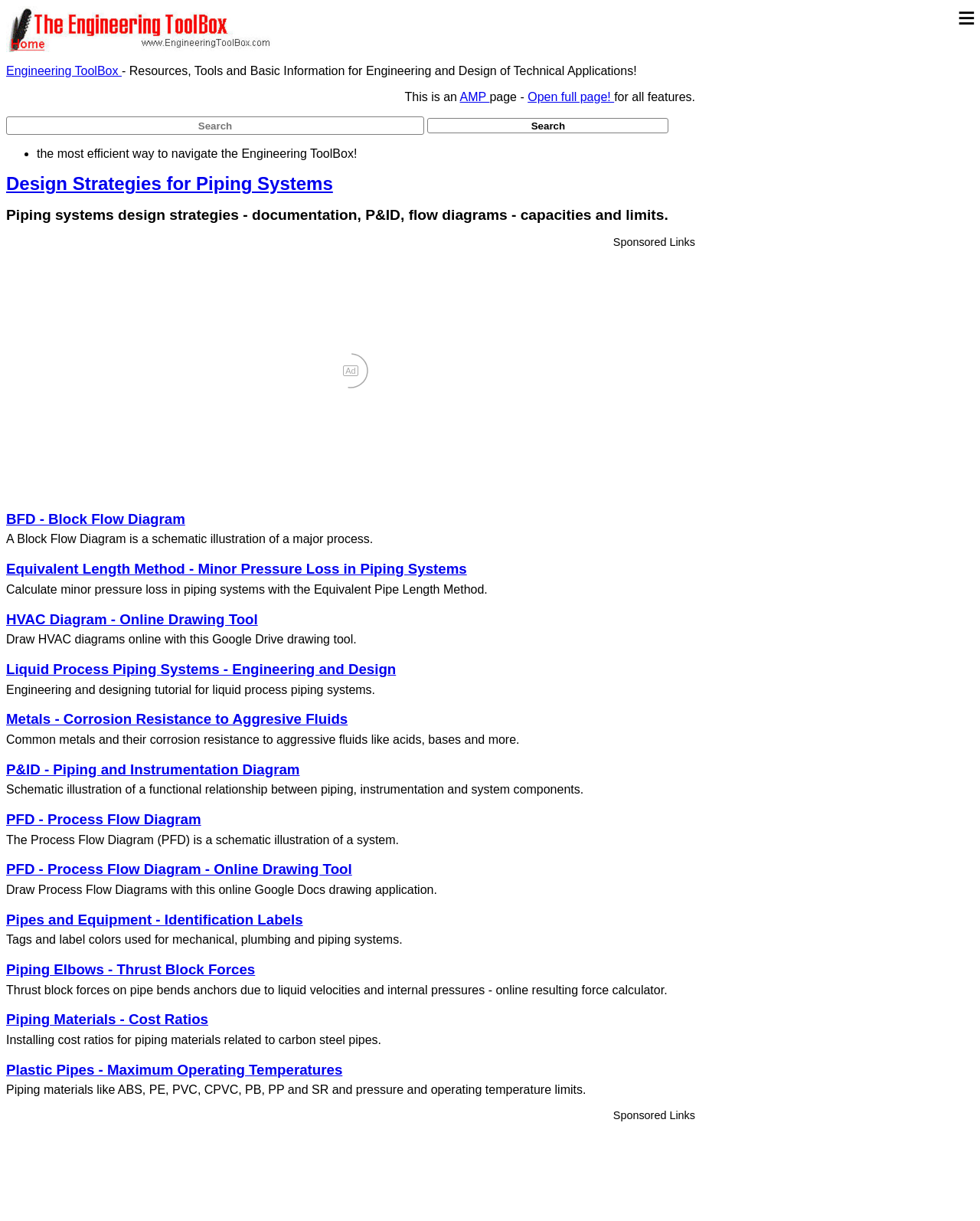Can you find and provide the main heading text of this webpage?

Design Strategies for Piping Systems